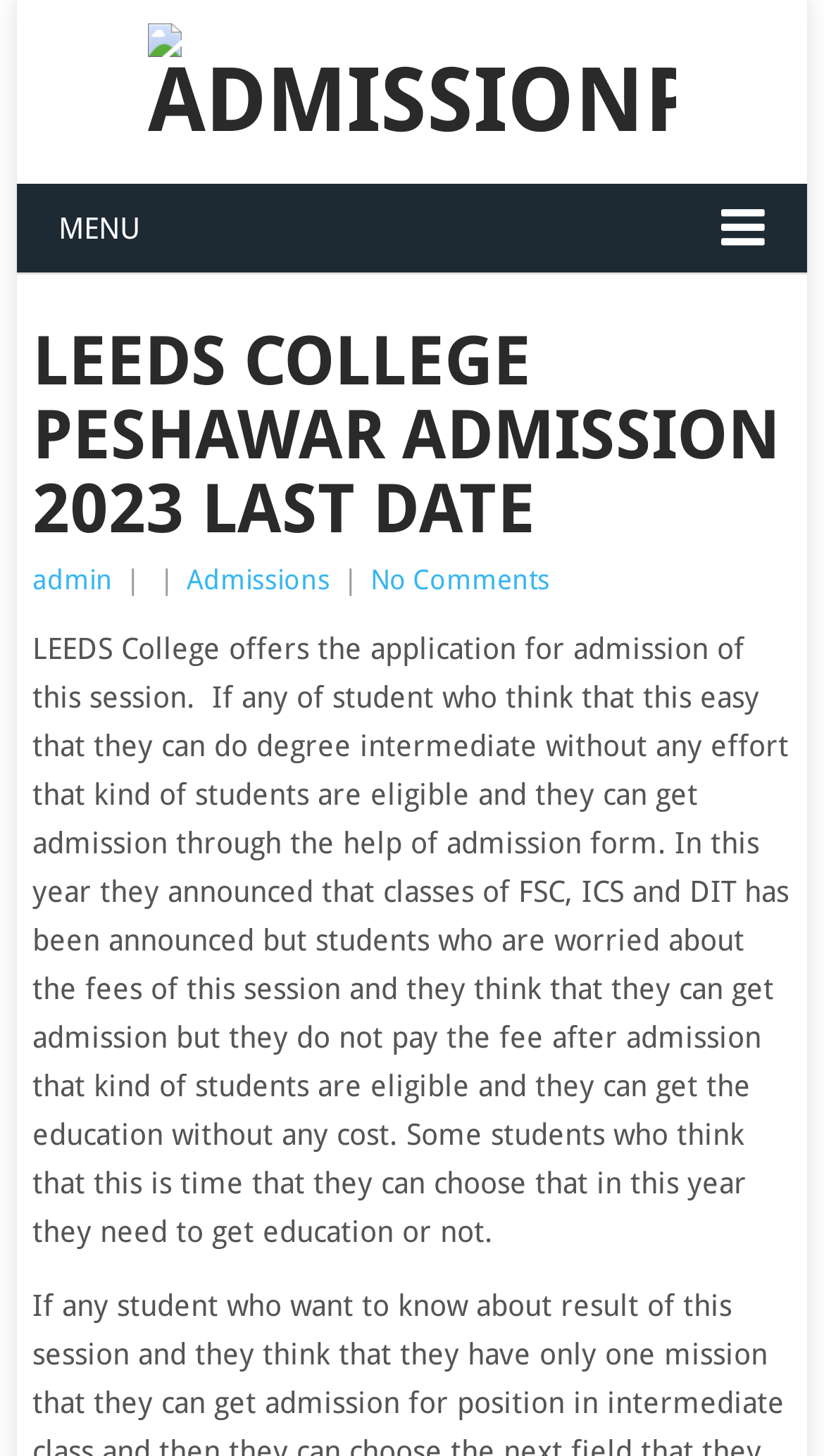Determine the webpage's heading and output its text content.

LEEDS COLLEGE PESHAWAR ADMISSION 2023 LAST DATE